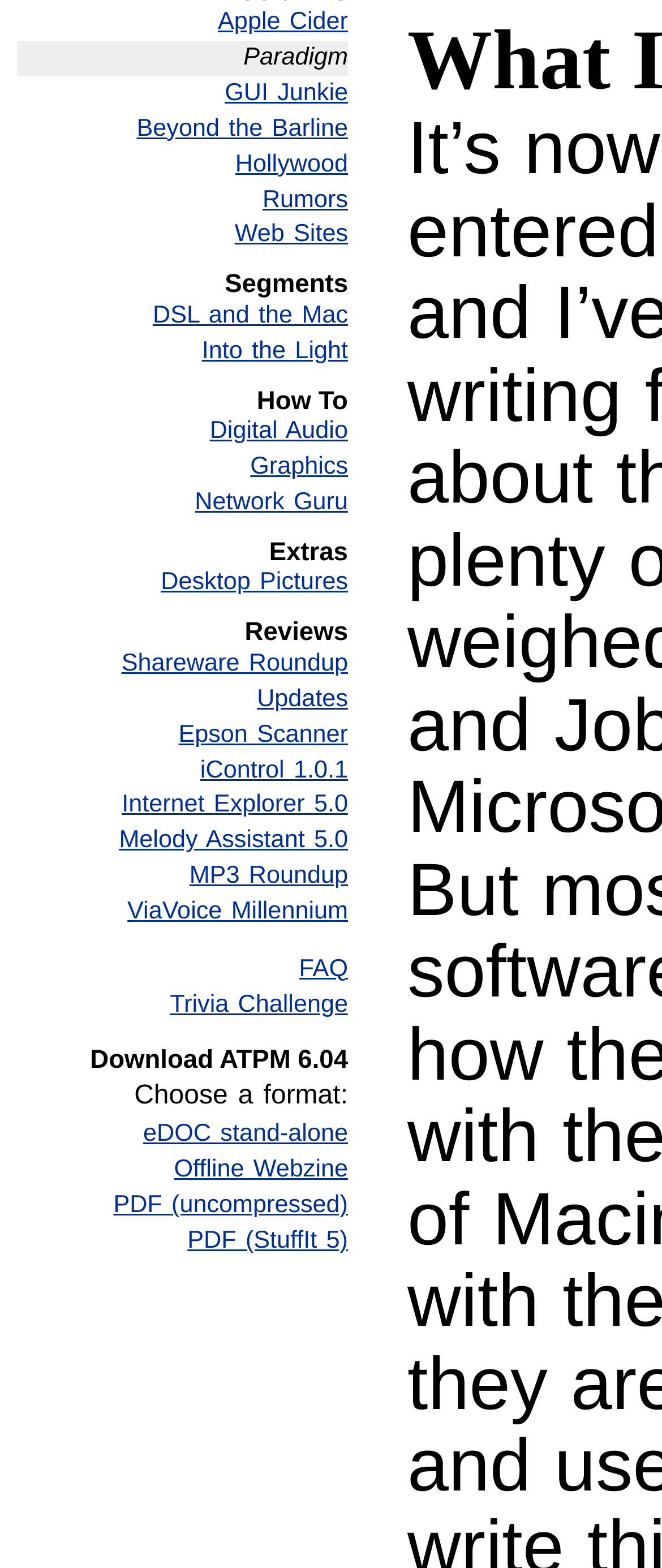Using the format (top-left x, top-left y, bottom-right x, bottom-right y), provide the bounding box coordinates for the described UI element. All values should be floating point numbers between 0 and 1: Graphics

[0.026, 0.287, 0.526, 0.31]